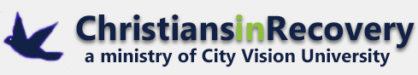Please respond to the question with a concise word or phrase:
What is the connection of 'Christians in Recovery' to City Vision University?

a ministry of